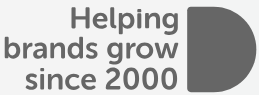What is the company's focus?
Based on the screenshot, give a detailed explanation to answer the question.

The caption highlights the company's long-standing commitment to brand development and growth strategies, suggesting that the company's primary focus is on helping brands grow and develop.